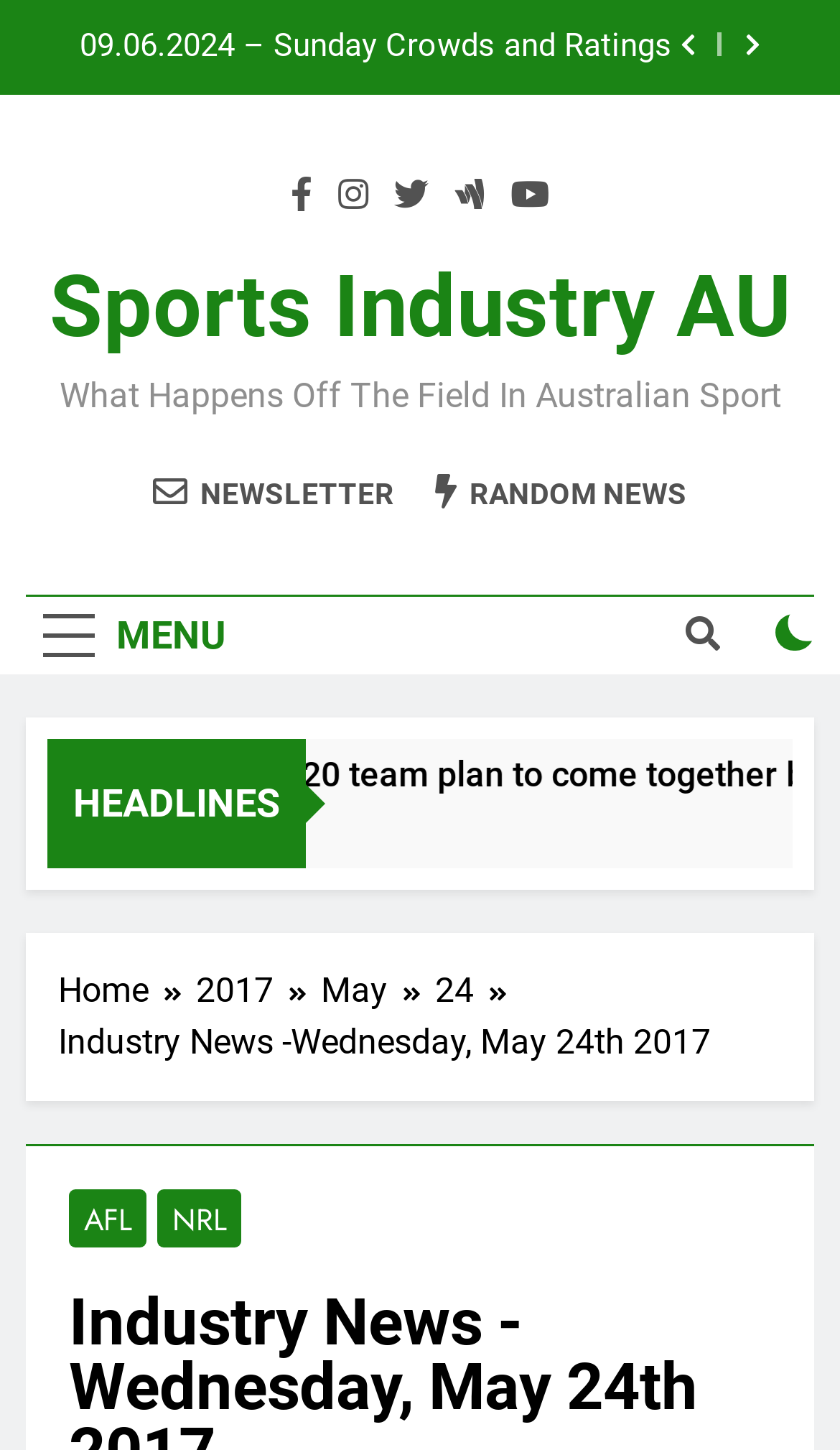Determine the bounding box coordinates for the area that needs to be clicked to fulfill this task: "Go to Affiliates". The coordinates must be given as four float numbers between 0 and 1, i.e., [left, top, right, bottom].

None